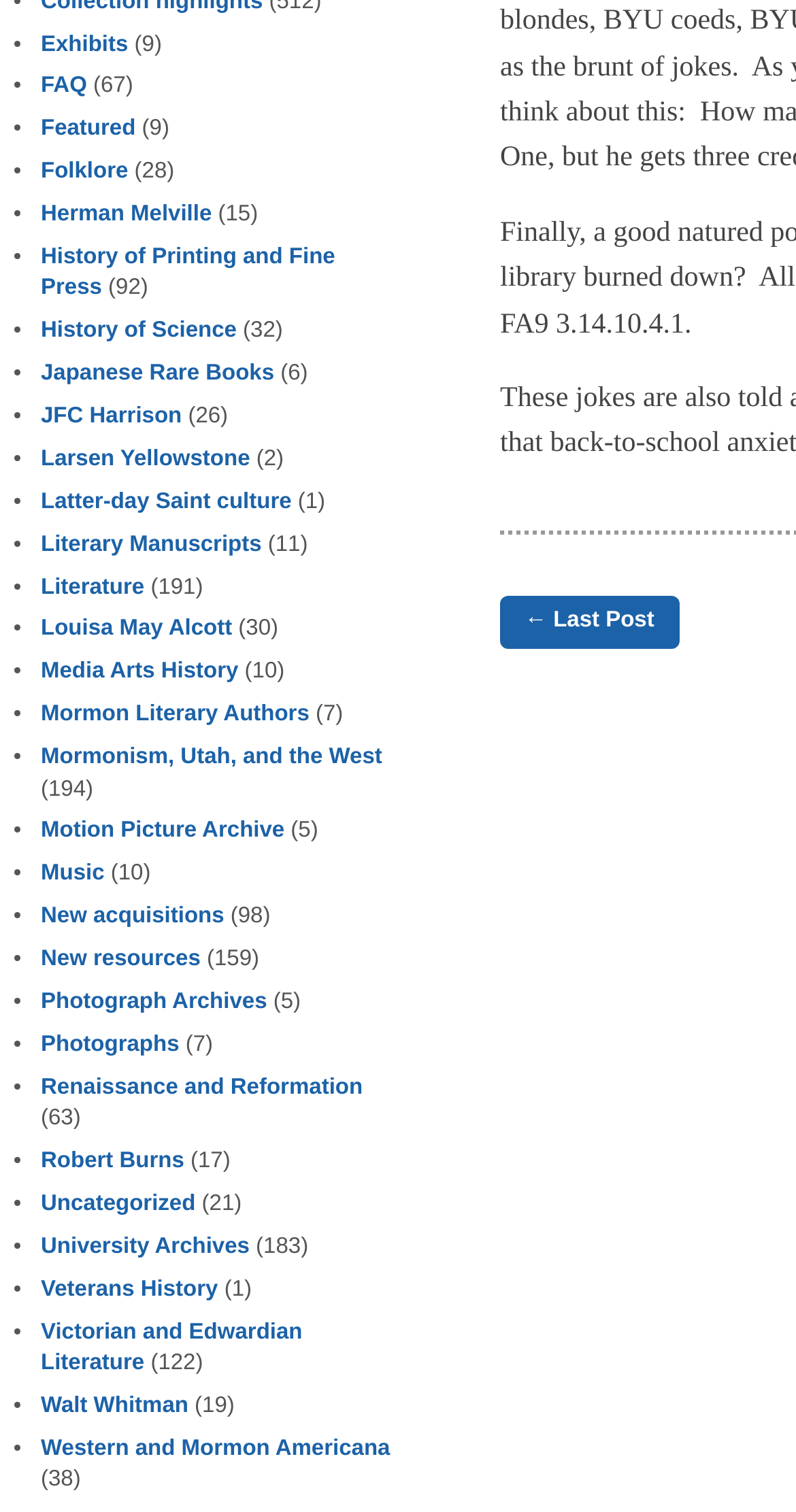Please analyze the image and provide a thorough answer to the question:
What is the topic with the fewest items?

I looked at the static text elements next to each link and found that the topic 'Latter-day Saint culture' has the fewest items, with only 1 item.